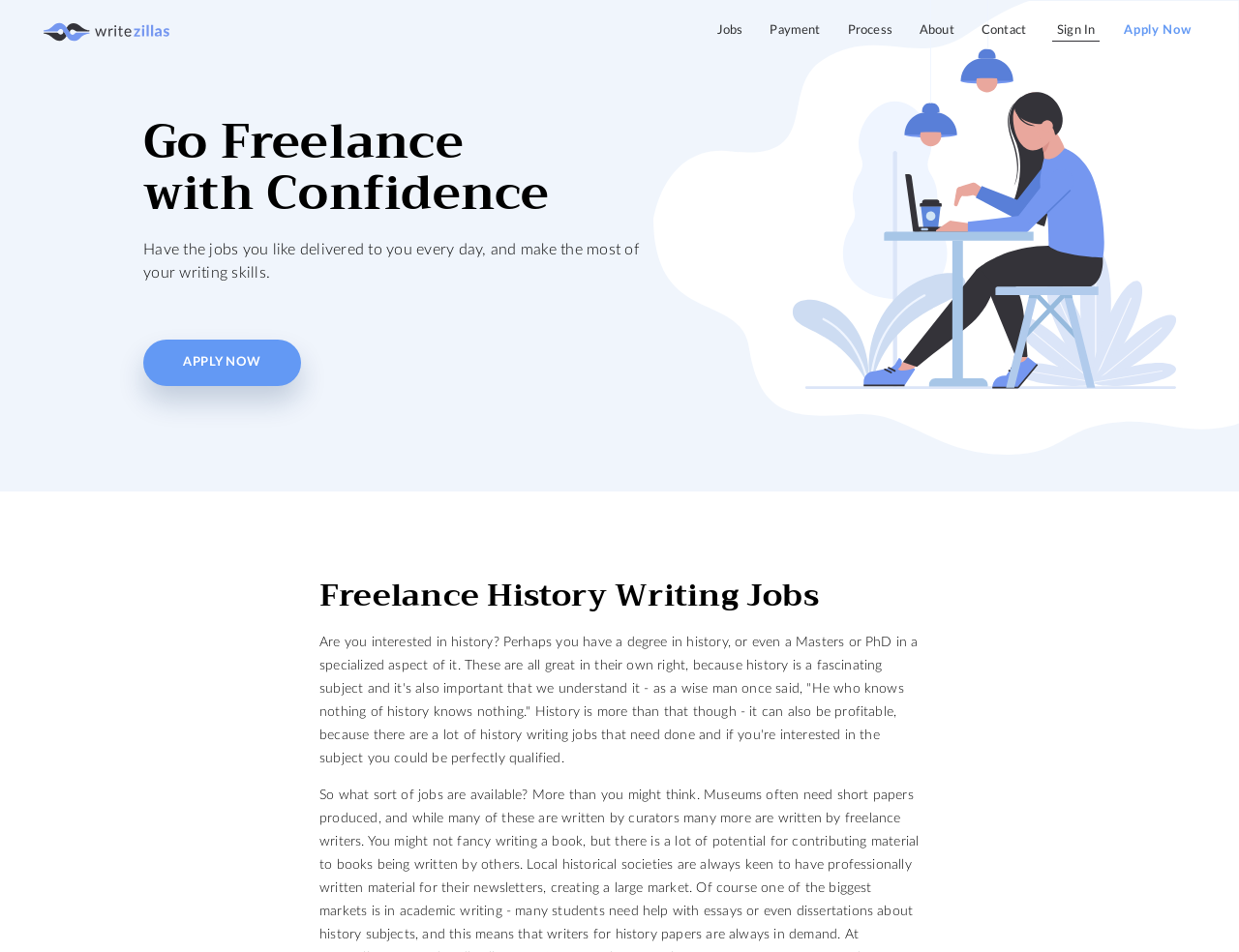Locate the coordinates of the bounding box for the clickable region that fulfills this instruction: "Apply for a freelance history writing job".

[0.903, 0.02, 0.965, 0.044]